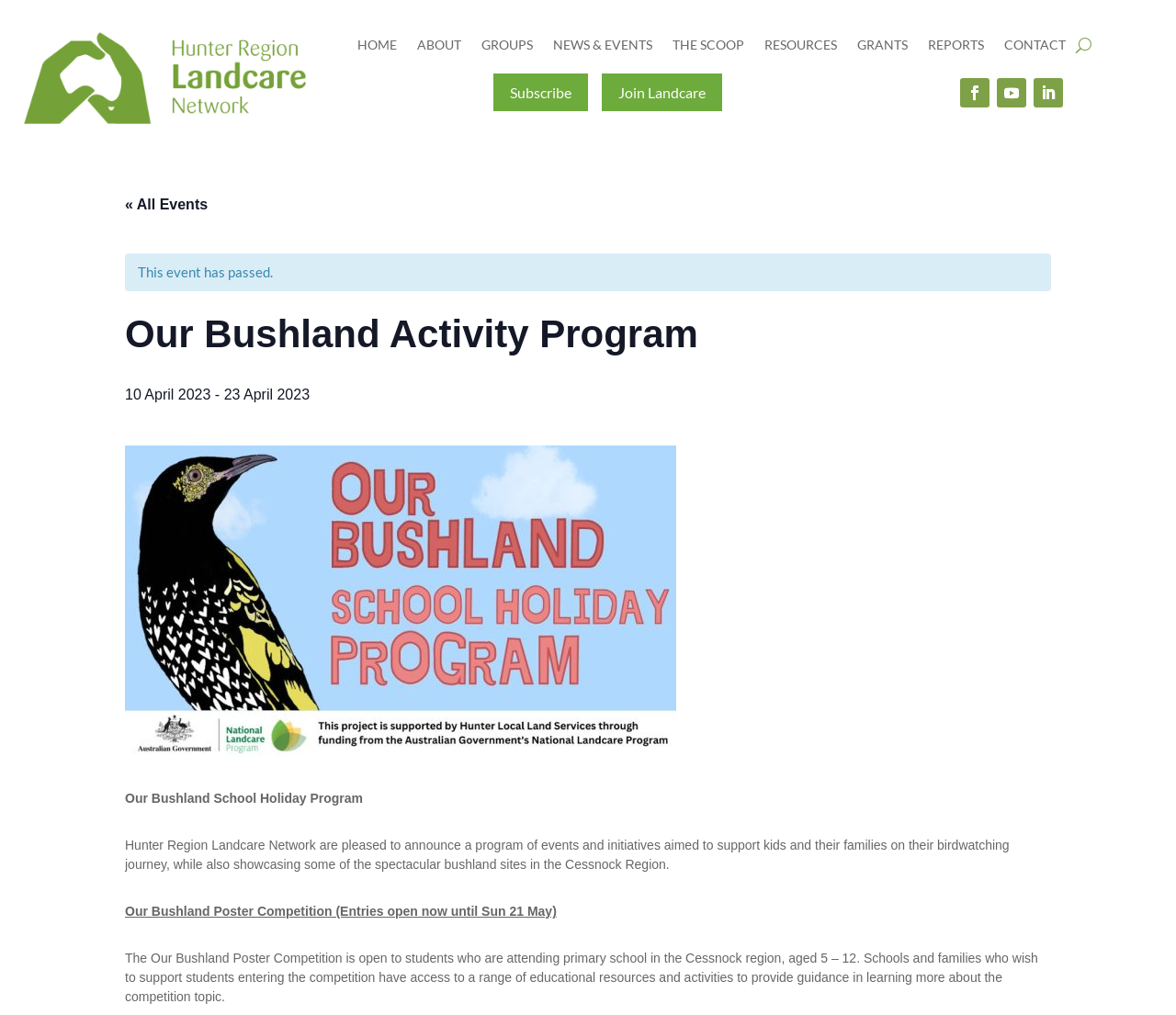Identify the bounding box coordinates for the region of the element that should be clicked to carry out the instruction: "View the ABOUT page". The bounding box coordinates should be four float numbers between 0 and 1, i.e., [left, top, right, bottom].

[0.354, 0.038, 0.392, 0.058]